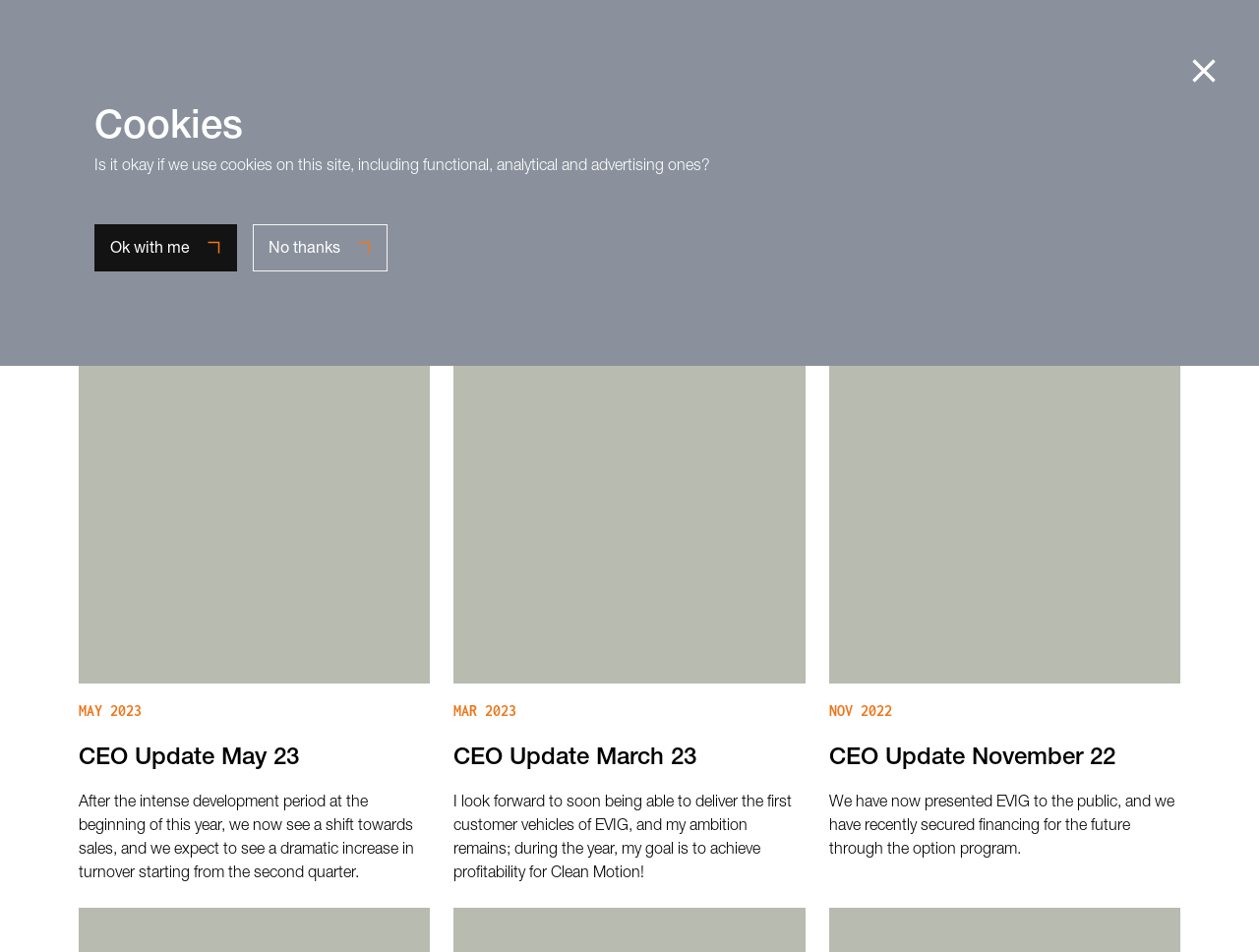What is the purpose of the 'Order' link?
Answer the question using a single word or phrase, according to the image.

To place an order